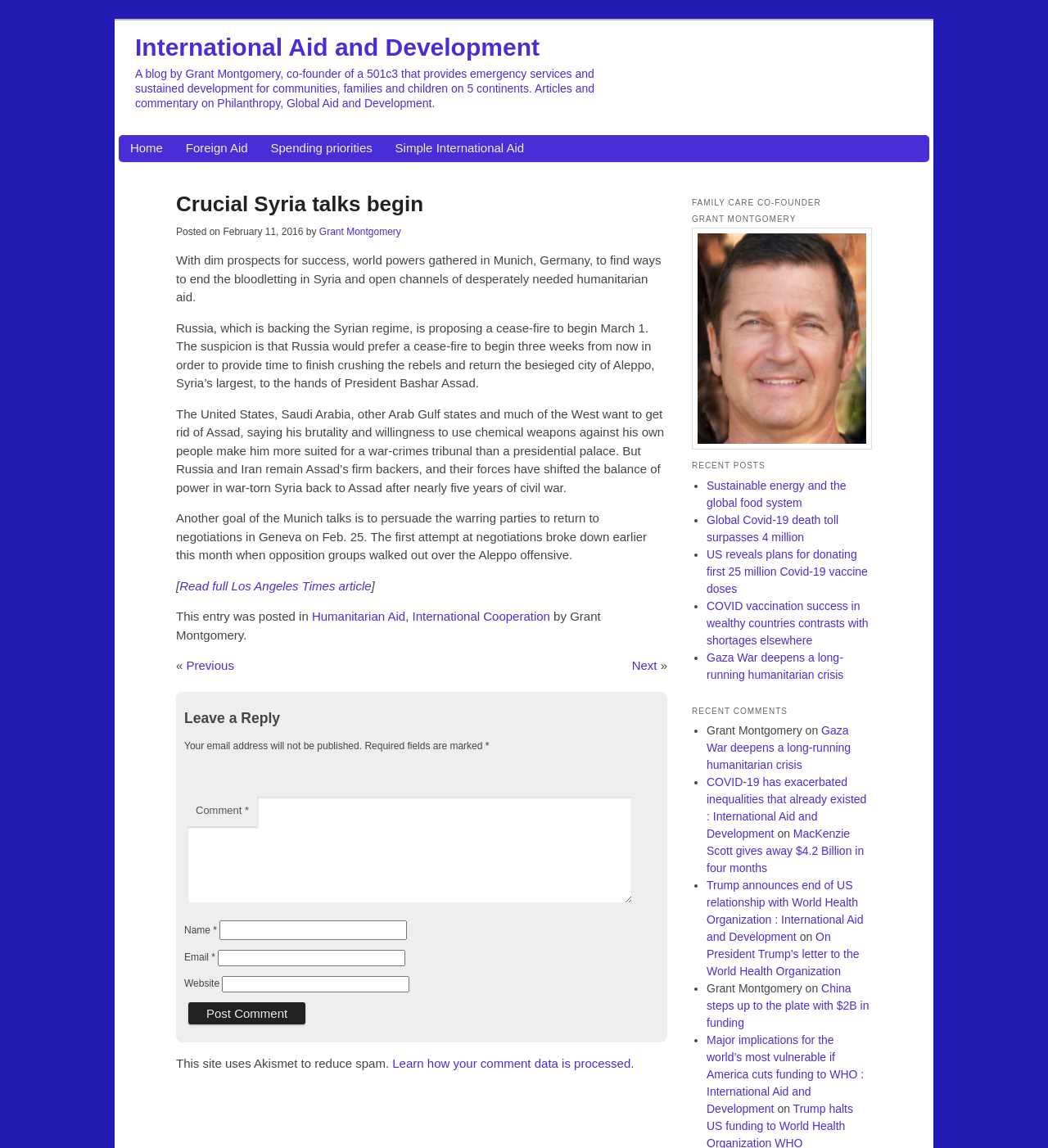What is the proposed cease-fire date?
Based on the screenshot, respond with a single word or phrase.

March 1